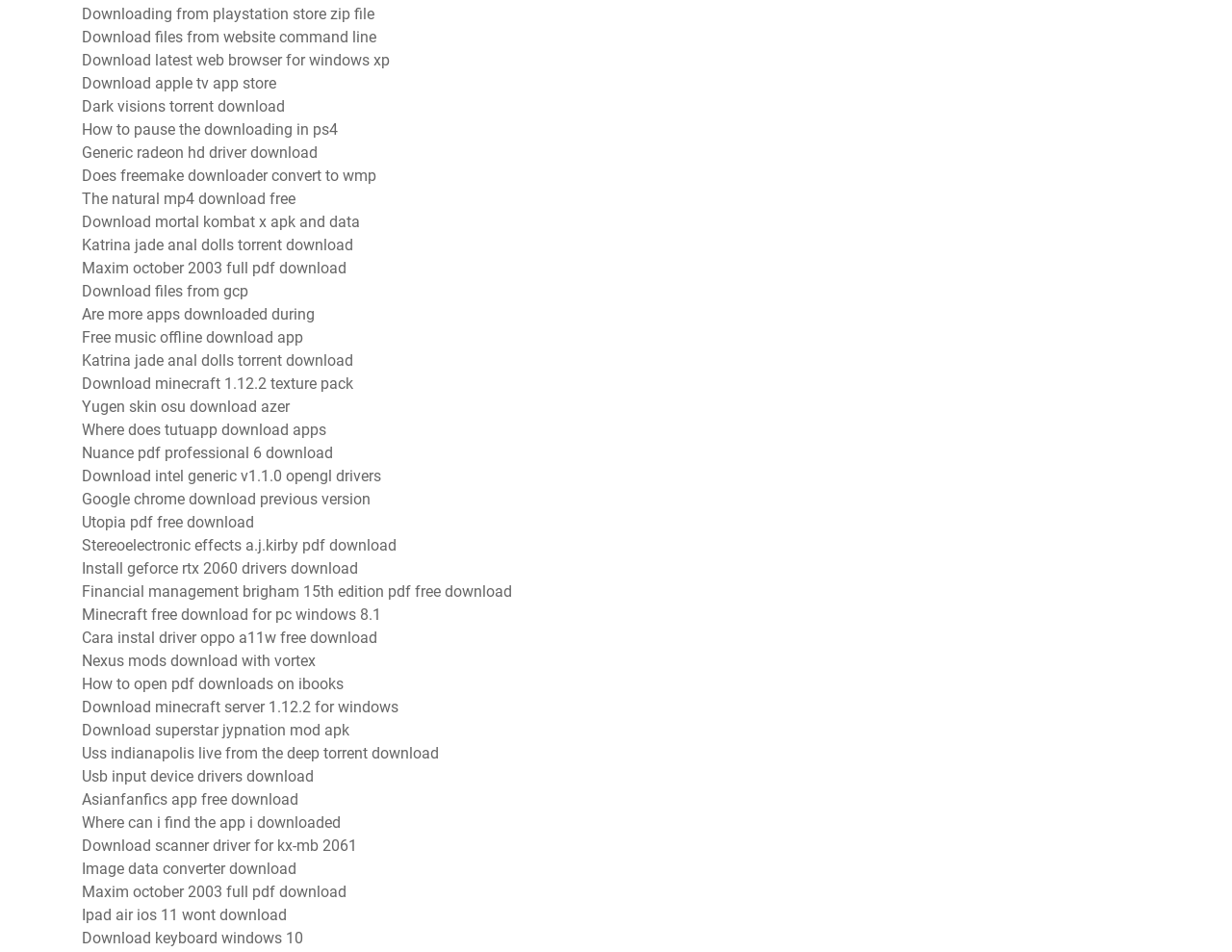Identify the bounding box coordinates for the element you need to click to achieve the following task: "Download files from PlayStation Store zip file". Provide the bounding box coordinates as four float numbers between 0 and 1, in the form [left, top, right, bottom].

[0.066, 0.005, 0.304, 0.025]